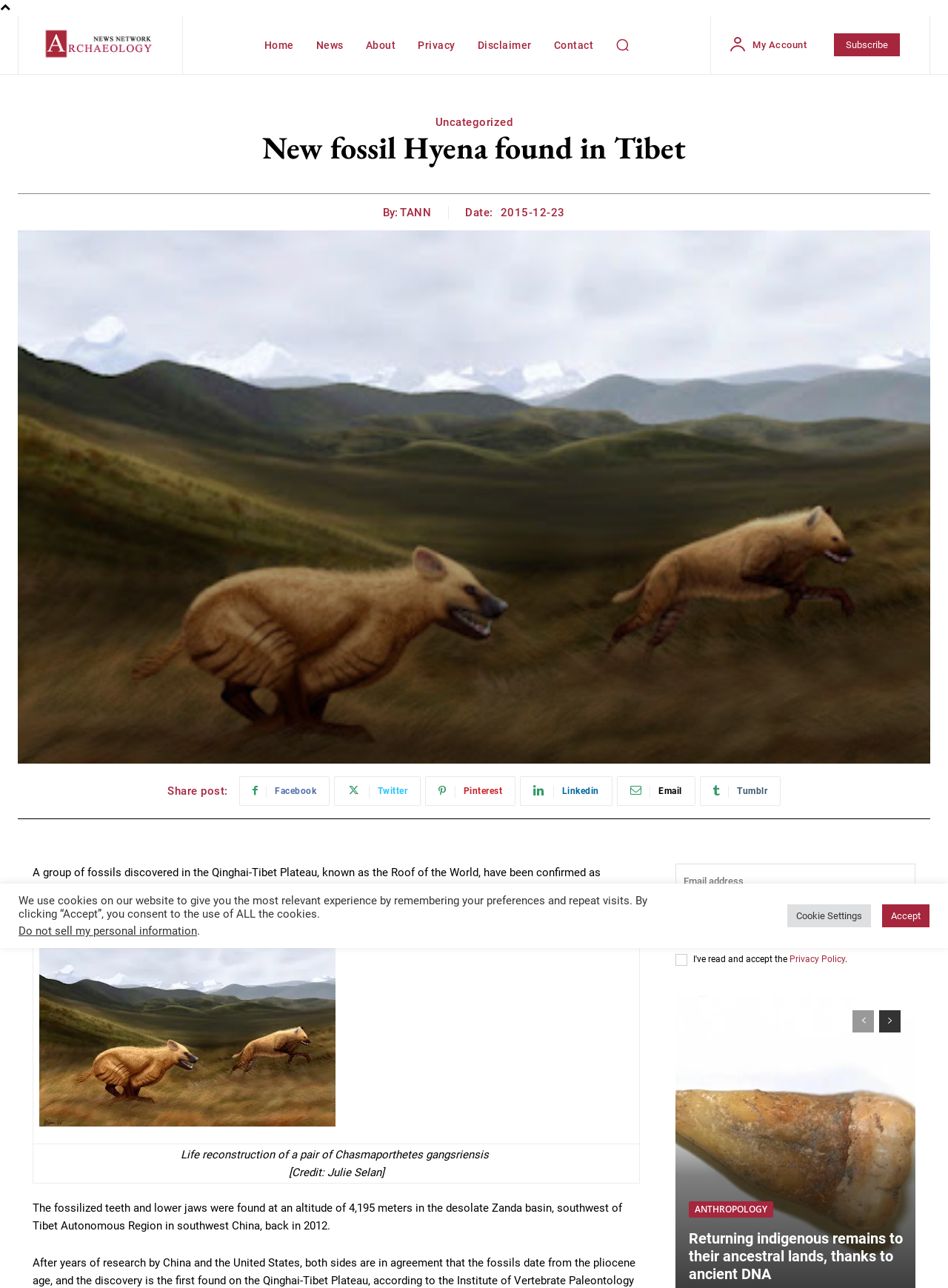What is the name of the website?
Provide an in-depth and detailed answer to the question.

The name of the website is 'The Archaeology News Network', which is indicated by the logo and the text 'New fossil Hyena found in Tibet - The Archaeology News Network' at the top of the webpage.